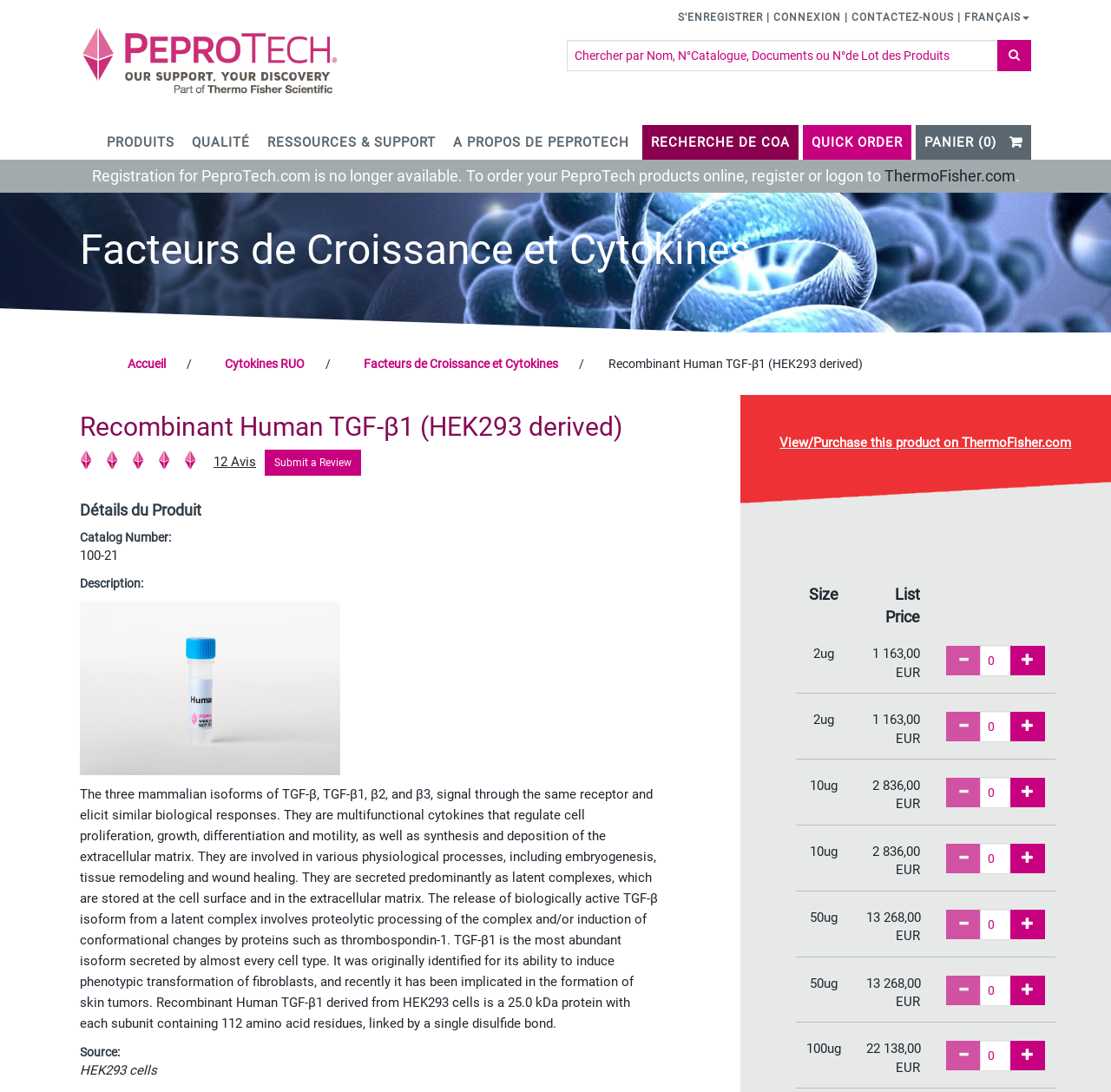Identify the bounding box coordinates of the region I need to click to complete this instruction: "View product details".

[0.548, 0.327, 0.777, 0.339]